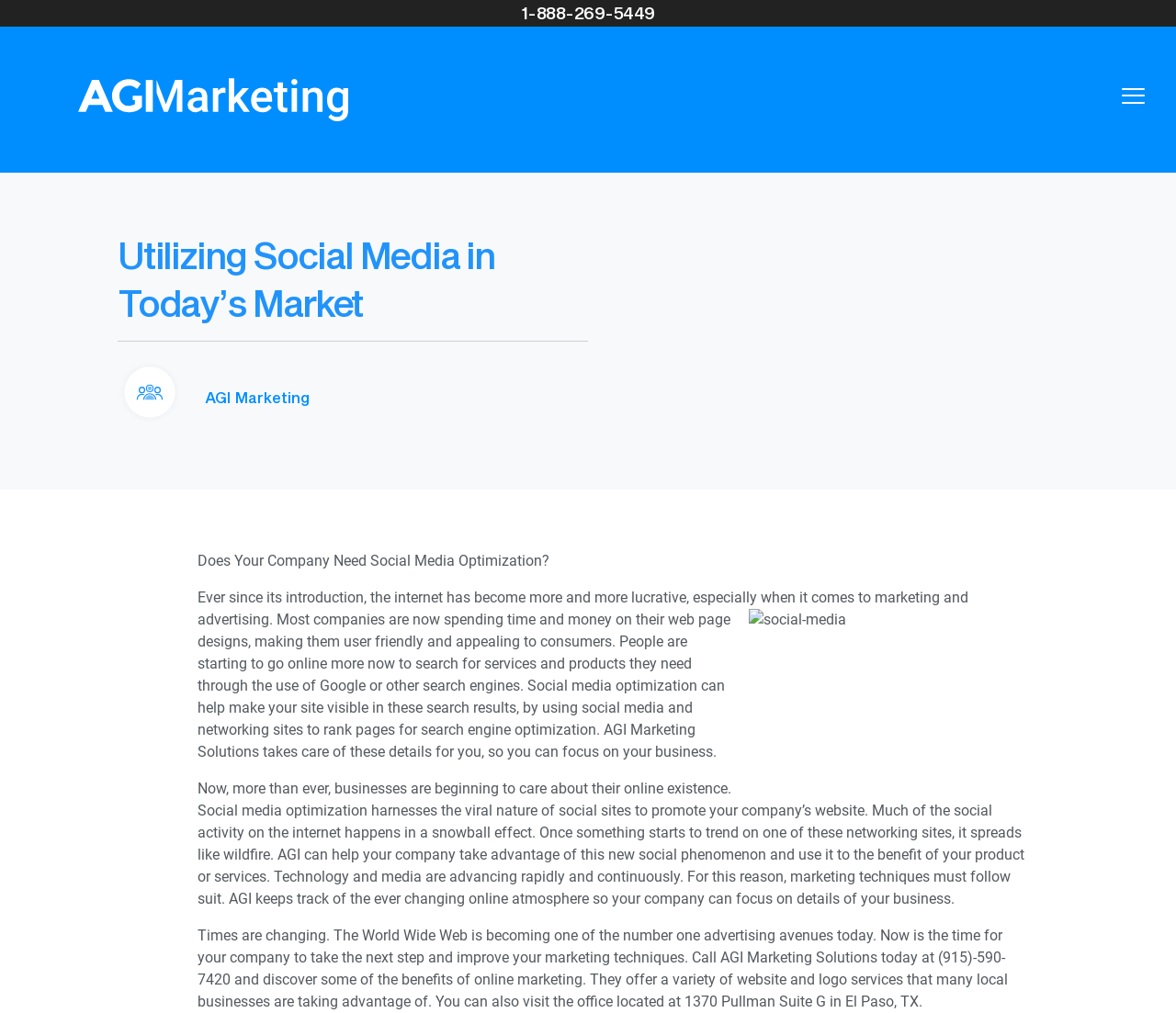Find and provide the bounding box coordinates for the UI element described here: "<img src="https://agims.com/wp-content/uploads/icon-10.svg" alt="AGI Marketing">". The coordinates should be given as four float numbers between 0 and 1: [left, top, right, bottom].

[0.1, 0.356, 0.155, 0.426]